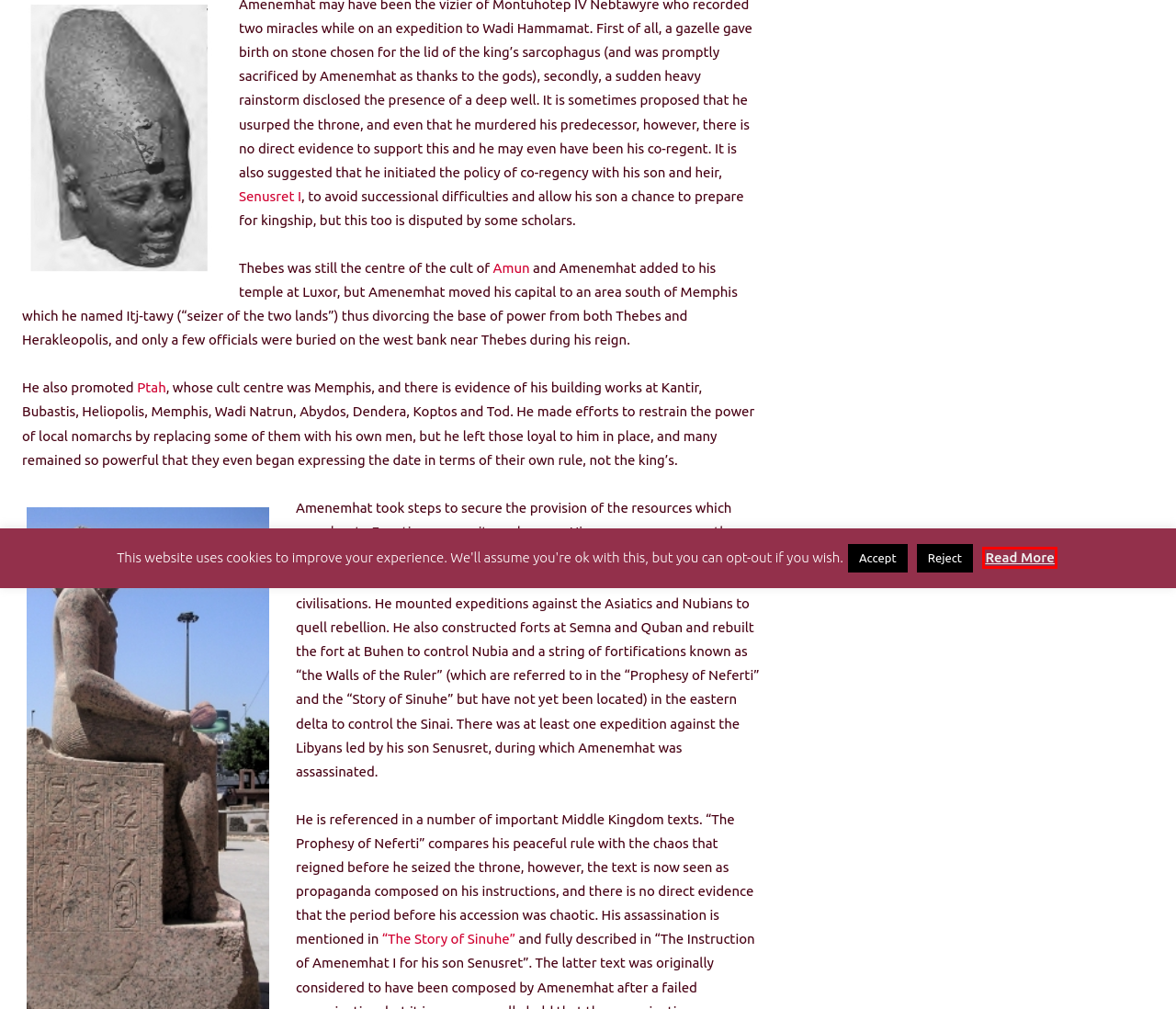Given a webpage screenshot with a red bounding box around a particular element, identify the best description of the new webpage that will appear after clicking on the element inside the red bounding box. Here are the candidates:
A. Manetho | Ancient Egypt Online
B. The Story of Sinuhe | Ancient Egypt Online
C. Privacy Policy | Ancient Egypt Online
D. Egyptian Hieroglyphs | Ancient Egypt Online
E. Ancient Egypt Online | Ancient Egyptian history and art
F. Amun | Ancient Egypt Online
G. Mysteries of Ancient Egypt | Ancient Egypt Online
H. Ptah | Ancient Egypt Online

C